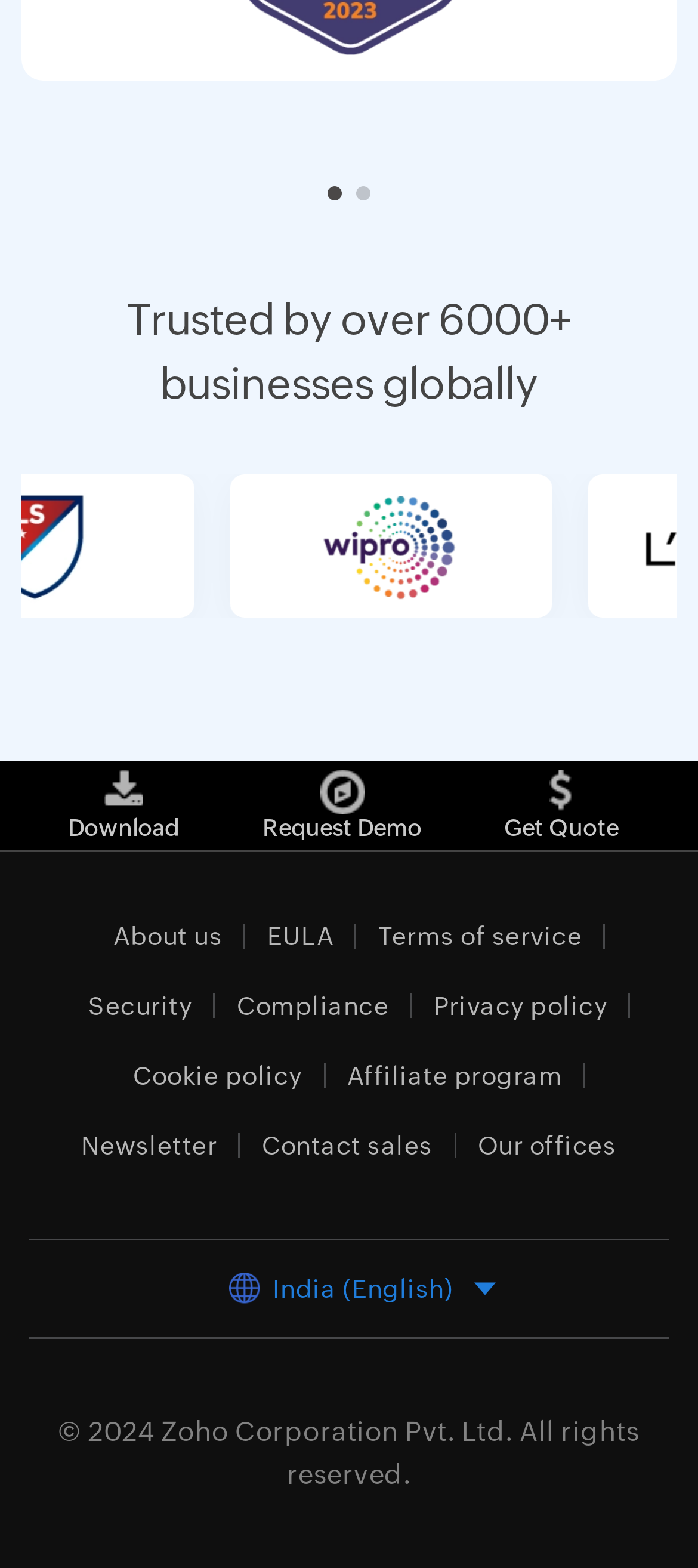Please give a succinct answer to the question in one word or phrase:
How many main action buttons are there above the footer section?

3